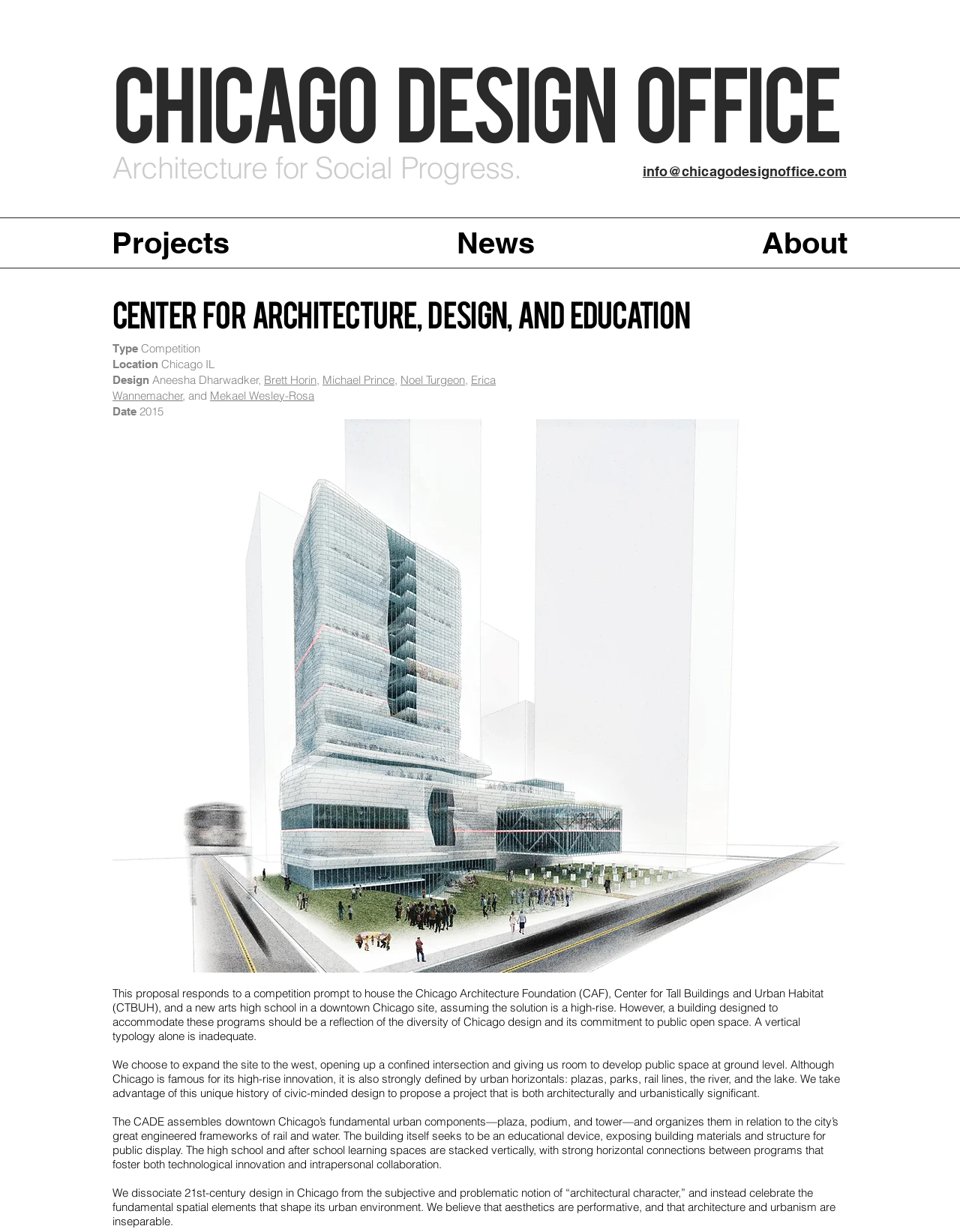Determine the coordinates of the bounding box that should be clicked to complete the instruction: "Read about the Chicago design office". The coordinates should be represented by four float numbers between 0 and 1: [left, top, right, bottom].

[0.117, 0.04, 0.882, 0.132]